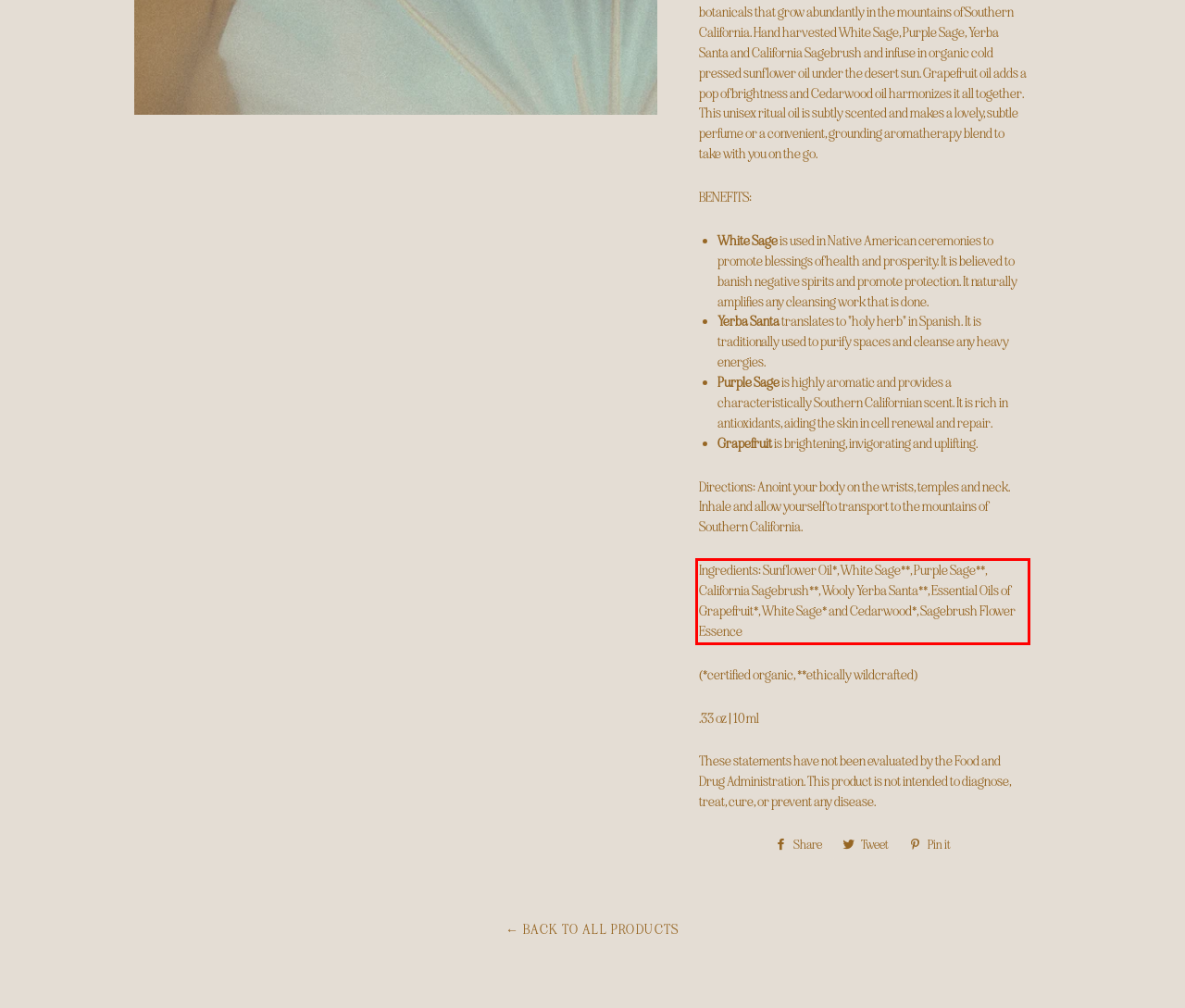You are provided with a screenshot of a webpage containing a red bounding box. Please extract the text enclosed by this red bounding box.

Ingredients: Sunflower Oil*, White Sage**, Purple Sage**, California Sagebrush**, Wooly Yerba Santa**, Essential Oils of Grapefruit*, White Sage* and Cedarwood*, Sagebrush Flower Essence